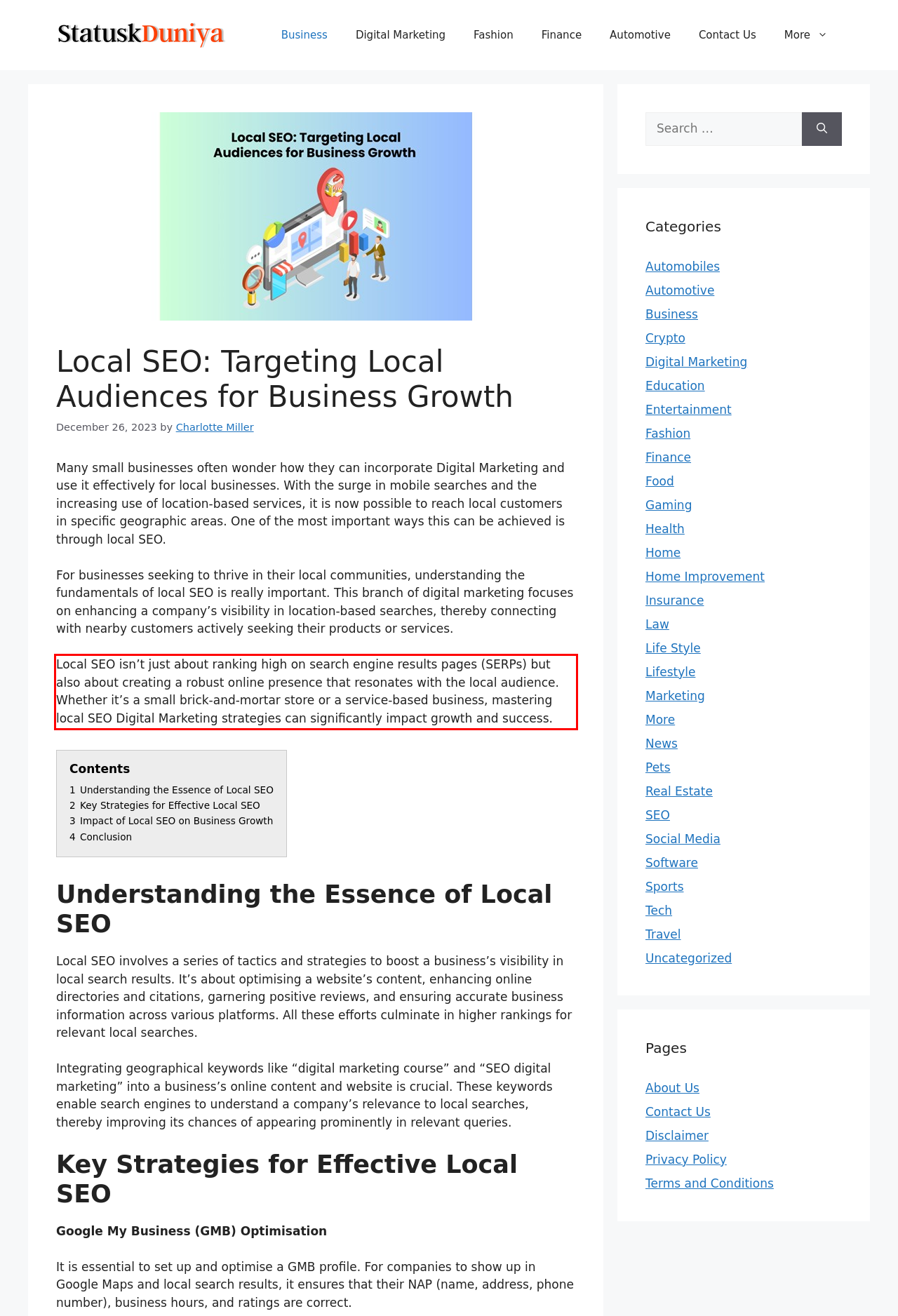You have a webpage screenshot with a red rectangle surrounding a UI element. Extract the text content from within this red bounding box.

Local SEO isn’t just about ranking high on search engine results pages (SERPs) but also about creating a robust online presence that resonates with the local audience. Whether it’s a small brick-and-mortar store or a service-based business, mastering local SEO Digital Marketing strategies can significantly impact growth and success.